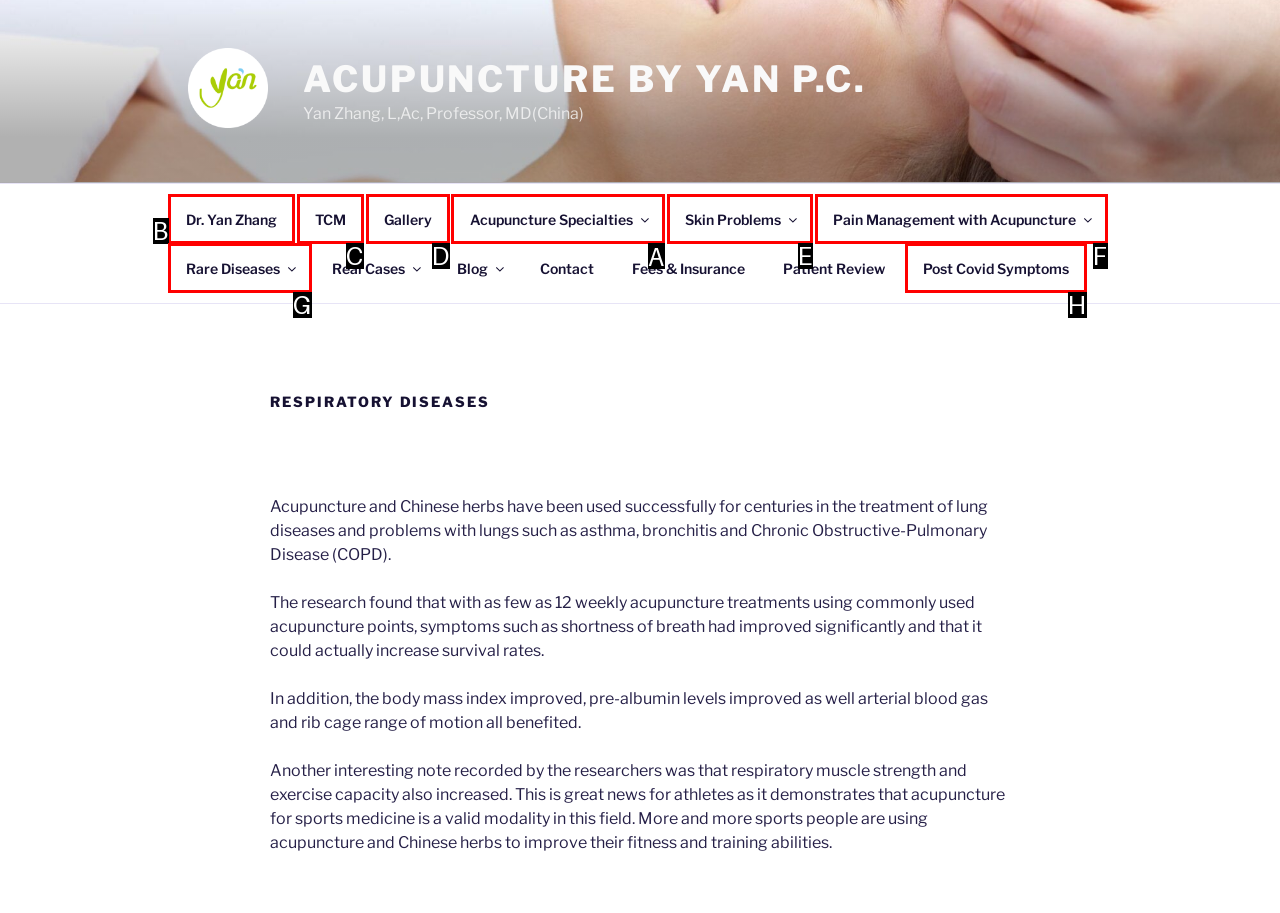Identify the correct option to click in order to complete this task: Visit the 'Acupuncture Specialties' page
Answer with the letter of the chosen option directly.

A